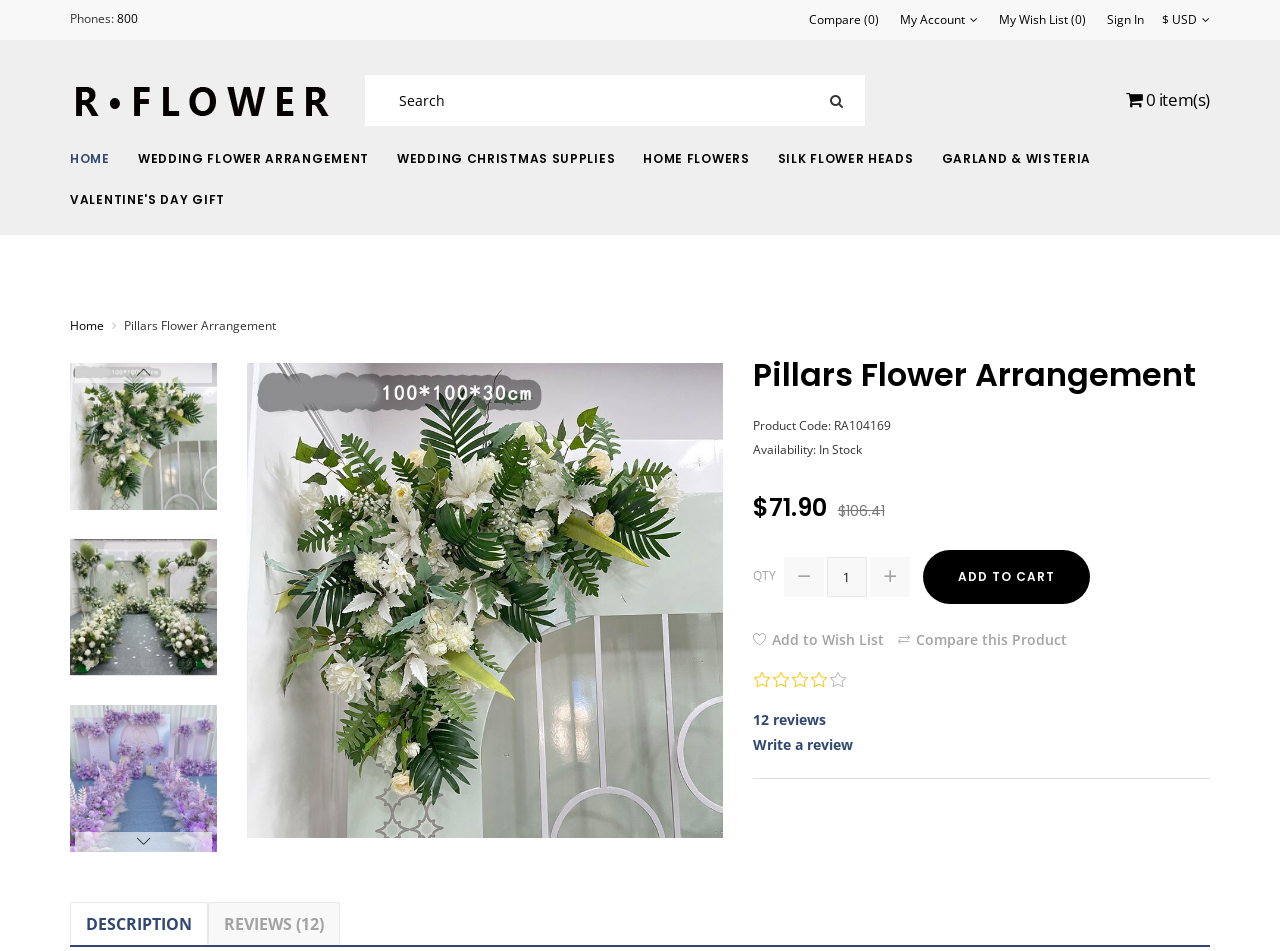Provide a short, one-word or phrase answer to the question below:
What is the function of the button with the '' icon?

Decrease QTY